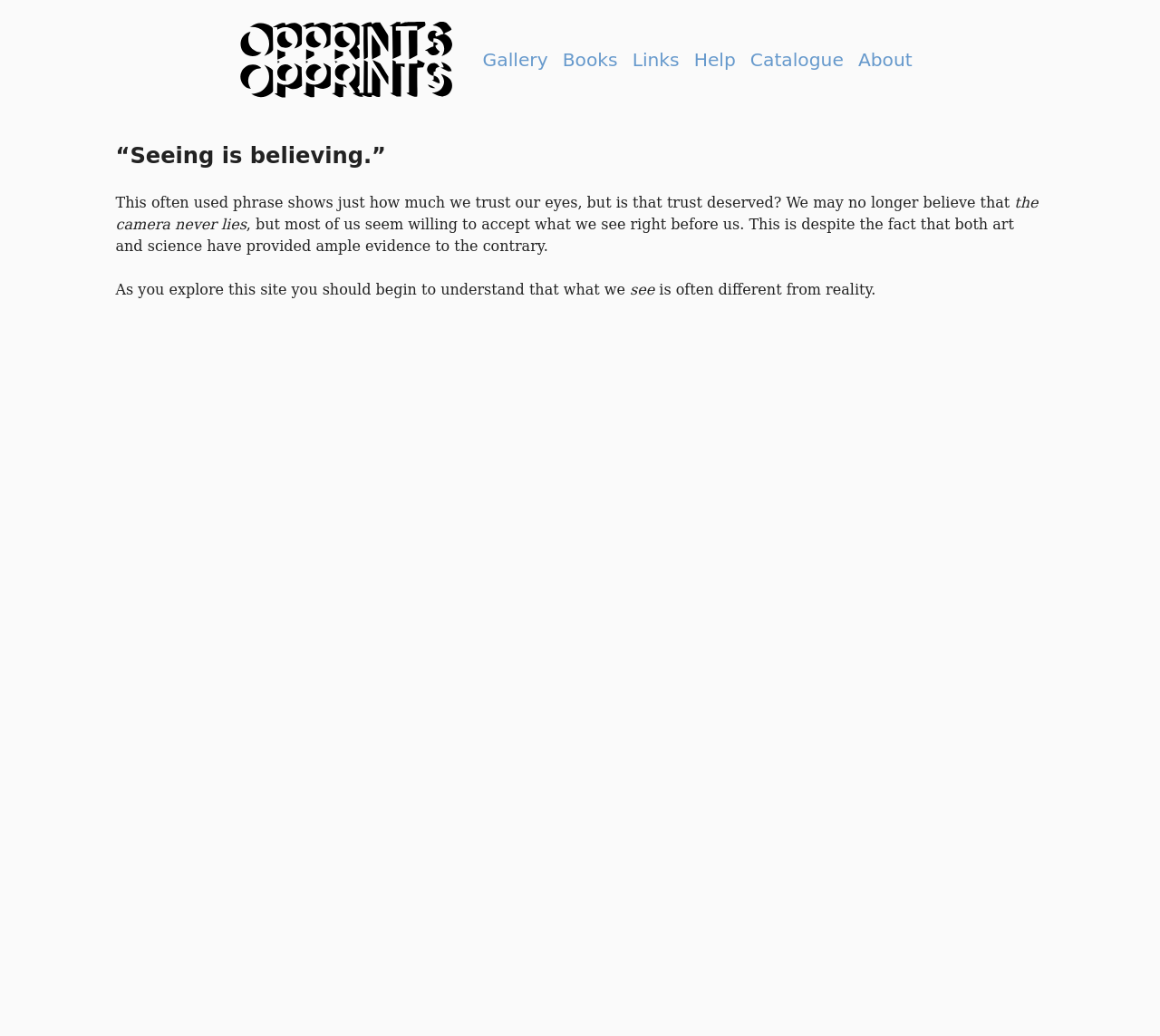Offer an in-depth caption of the entire webpage.

The webpage is about Opprints, a platform focused on visual illusions. At the top-left corner, there is a link to "Opprints Visual Illusions" accompanied by an image with the same name. Below this, there is a horizontal navigation menu consisting of seven links: "Gallery", "Books", "Links", "Help", "Catalogue", and "About", which are evenly spaced and aligned horizontally.

The main content of the webpage starts with a heading that reads "“Seeing is believing.”" positioned near the top-center of the page. Below this heading, there are four paragraphs of text that discuss how people tend to trust their eyes, but this trust may not be deserved. The text explains that art and science have provided evidence that what we see may not be reality. The paragraphs are arranged vertically, with the first three paragraphs aligned to the left and the fourth paragraph indented slightly to the right.

Overall, the webpage has a simple and clean layout, with a clear focus on the content related to visual illusions.